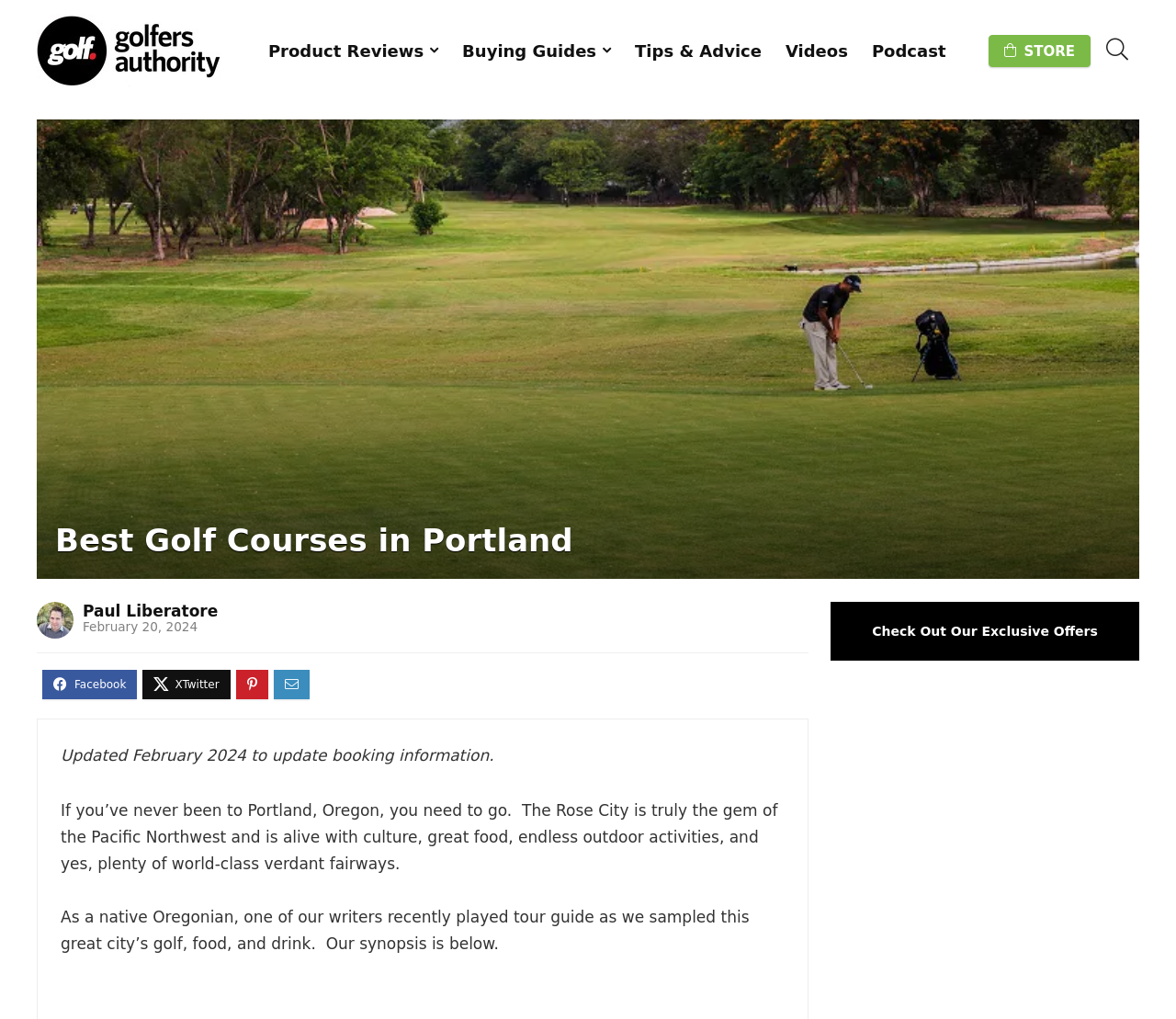Who is the author of the article?
Provide a one-word or short-phrase answer based on the image.

Paul Liberatore